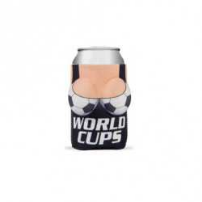What is the intended use of the can cooler?
Refer to the image and respond with a one-word or short-phrase answer.

Parties and social gatherings